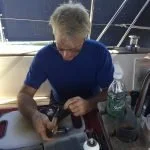Where is the person working?
Please provide an in-depth and detailed response to the question.

The setting appears to be bright and open, characteristic of a boat deck, with the presence of various tools and supplies nearby, including a bottle of water, indicating a practical work environment.